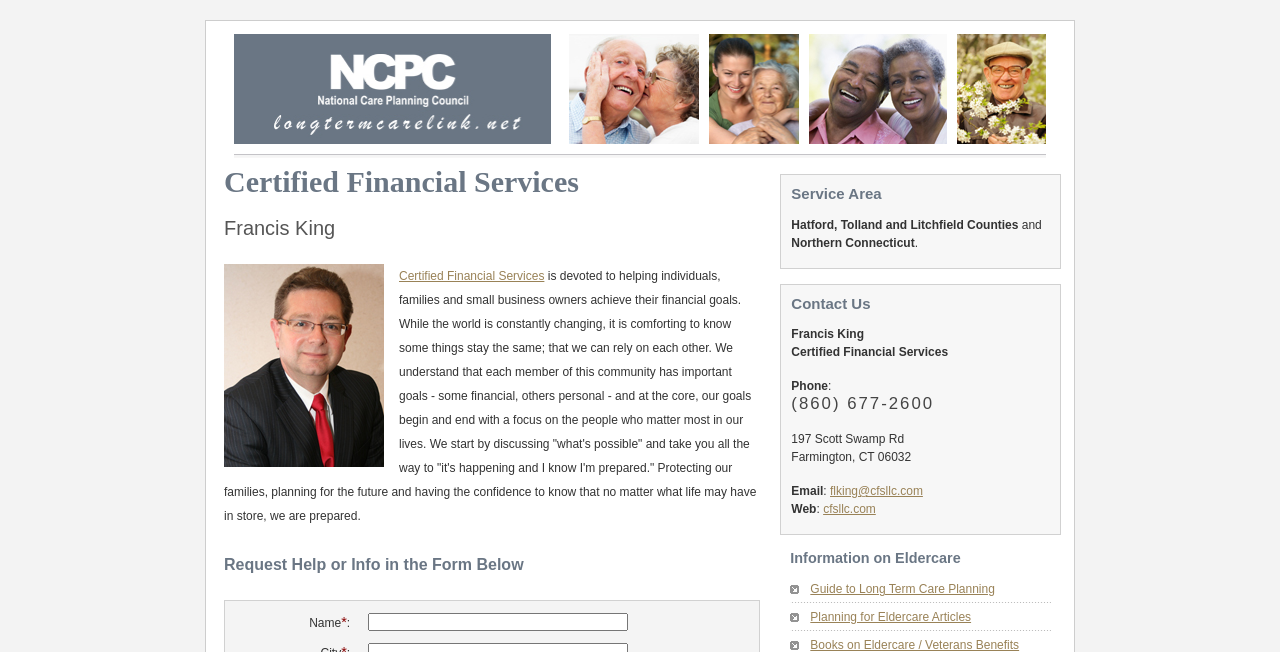Look at the image and answer the question in detail:
What is the name of the financial service provider?

The name of the financial service provider can be found in the image element with the text 'Francis King' and also in the static text element with the same text. This information is provided to identify the provider of the certified financial services.